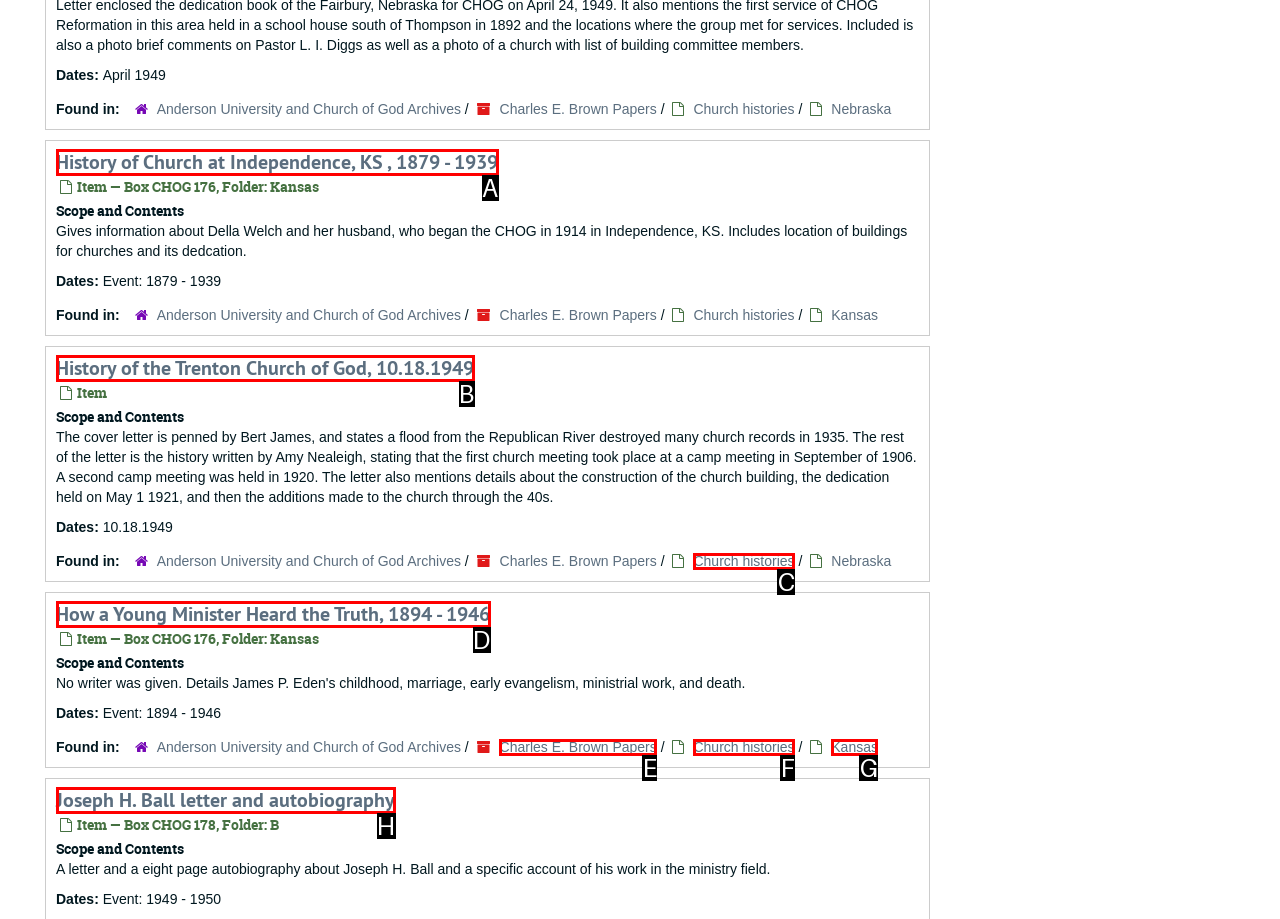Determine which UI element matches this description: Church histories
Reply with the appropriate option's letter.

C